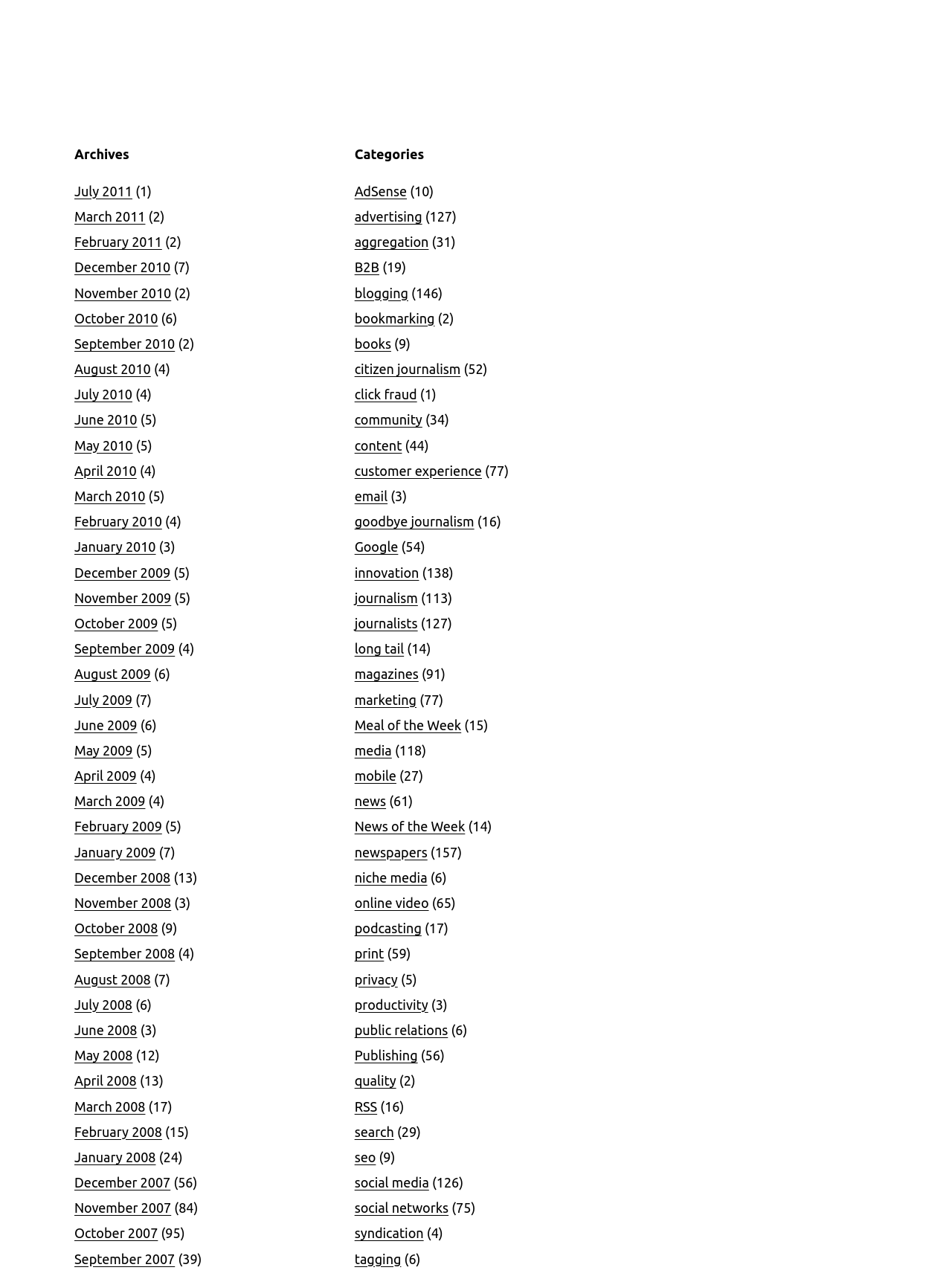Using the element description alt="commercial photography, industrial photography, location", predict the bounding box coordinates for the UI element. Provide the coordinates in (top-left x, top-left y, bottom-right x, bottom-right y) format with values ranging from 0 to 1.

None